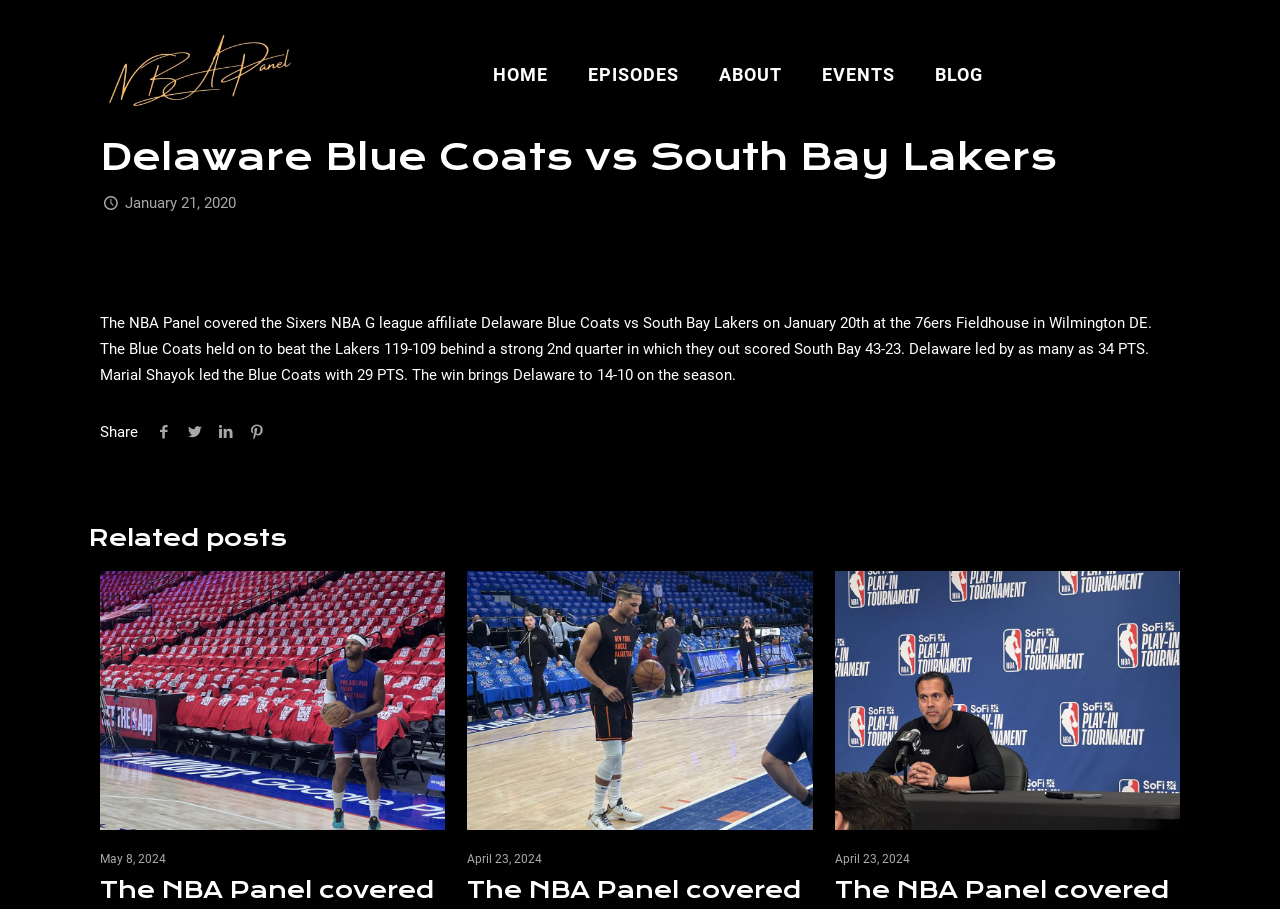Using the description: "title="NBA Panel"", determine the UI element's bounding box coordinates. Ensure the coordinates are in the format of four float numbers between 0 and 1, i.e., [left, top, right, bottom].

[0.026, 0.0, 0.279, 0.165]